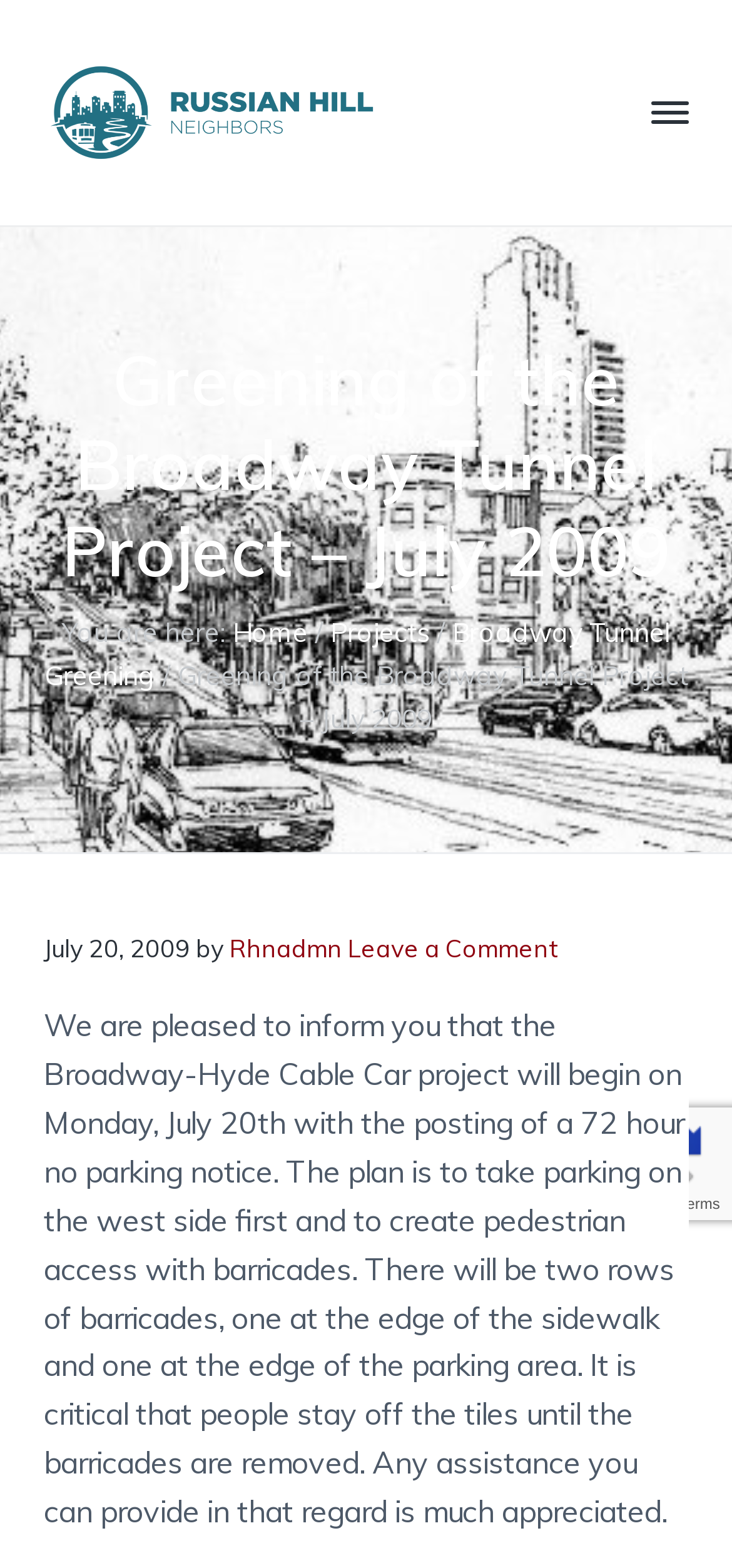Create an in-depth description of the webpage, covering main sections.

The webpage is about the Greening of the Broadway Tunnel Project, specifically the July 2009 update. At the top left corner, there is a link to skip to primary navigation, main content, and footer. Below these links, there is a Russian Hill Neighbors logo, which is also a link, accompanied by a tagline "Creating Community in the Russian Hill Neighborhood of San Francisco". 

On the top right corner, there is an unpressed button. The main content of the webpage starts with a heading "Greening of the Broadway Tunnel Project – July 2009" followed by a breadcrumb navigation showing the path "Home > Projects > Broadway Tunnel Greening > Greening of the Broadway Tunnel Project – July 2009". 

Below the breadcrumb navigation, there is a main article with a title "Greening of the Broadway Tunnel Project – July 2009" and a posted date "July 20, 2009". The article informs readers that the Broadway-Hyde Cable Car project will begin on Monday, July 20th, with the posting of a 72-hour no parking notice. It explains the plan to take parking on the west side first and to create pedestrian access with barricades. The article also requests readers' assistance in keeping people off the tiles until the barricades are removed. 

At the bottom of the article, there is a section titled "Reader Interactions" and a link to "Leave a Comment".